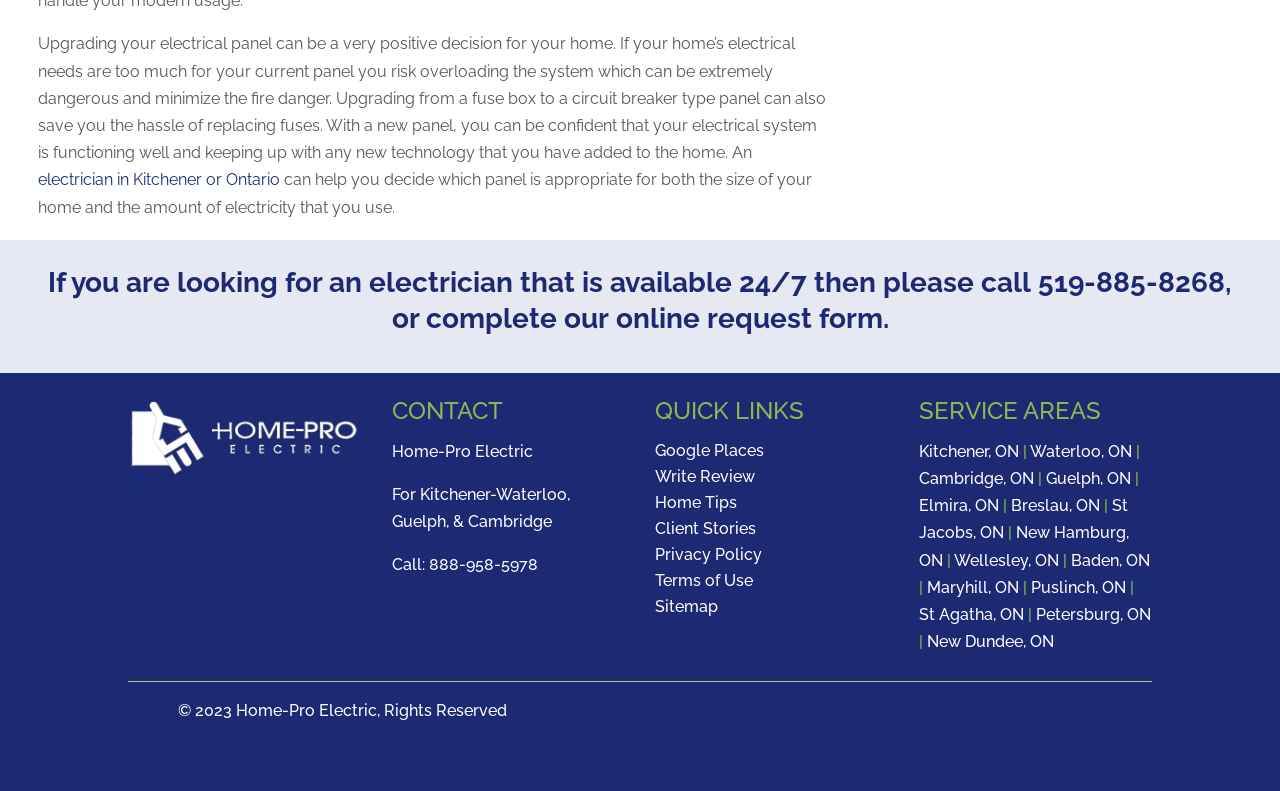Bounding box coordinates are specified in the format (top-left x, top-left y, bottom-right x, bottom-right y). All values are floating point numbers bounded between 0 and 1. Please provide the bounding box coordinate of the region this sentence describes: electrician in Kitchener or Ontario

[0.03, 0.215, 0.219, 0.239]